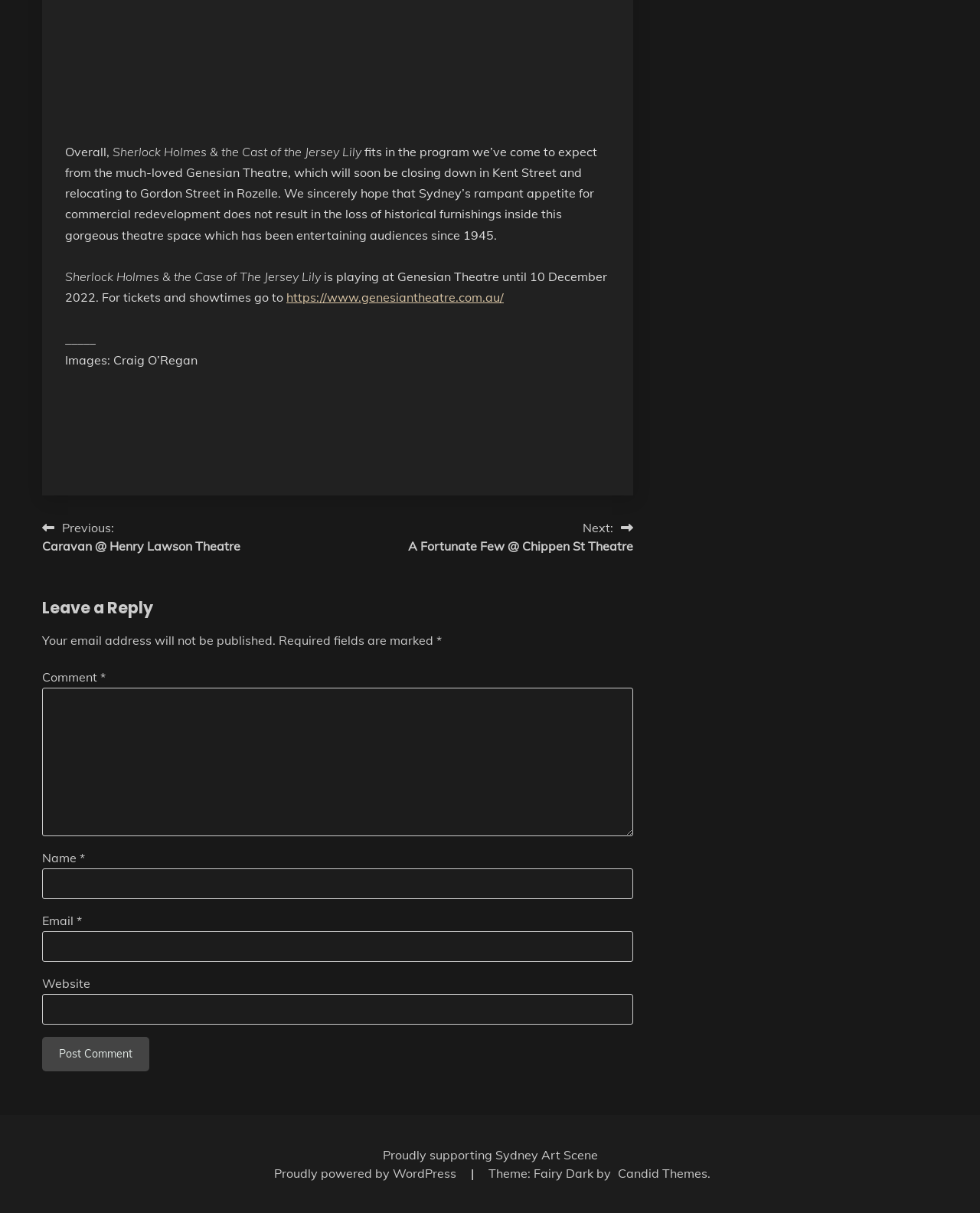Identify the bounding box of the HTML element described here: "Candid Themes". Provide the coordinates as four float numbers between 0 and 1: [left, top, right, bottom].

[0.63, 0.961, 0.721, 0.973]